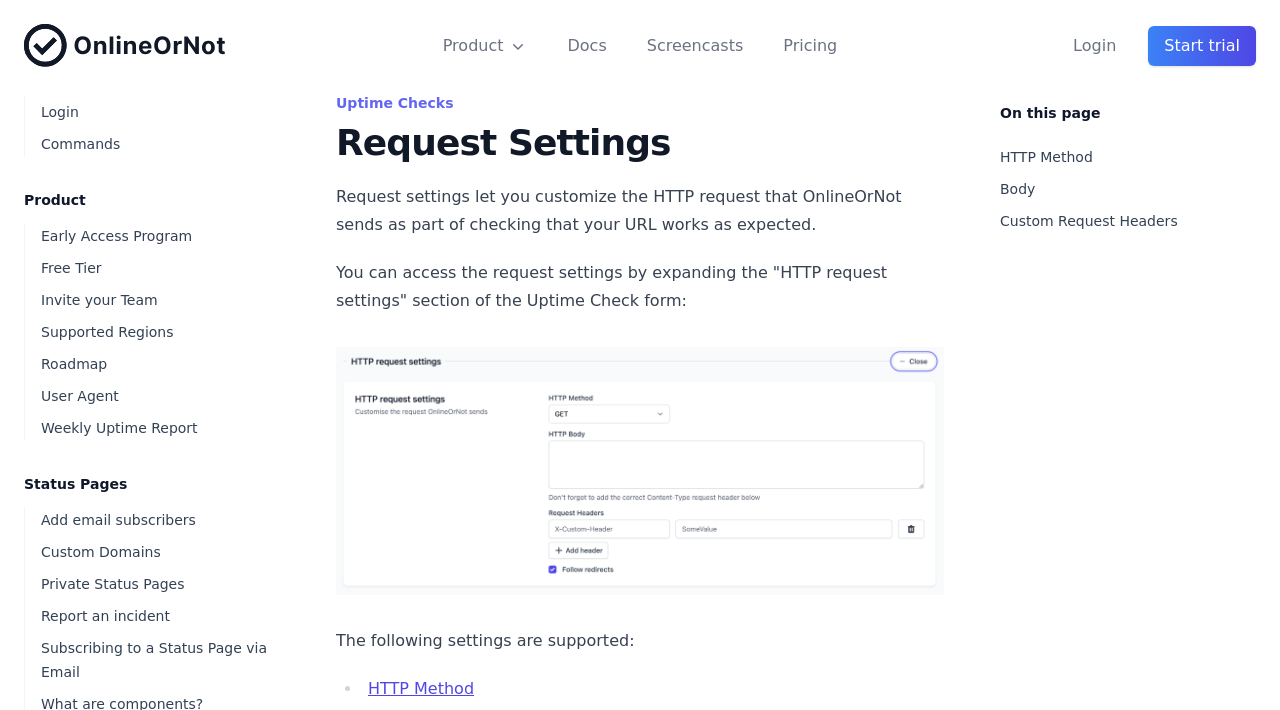What is the purpose of the 'Request Settings' page?
Please provide a single word or phrase based on the screenshot.

Customize uptime check request settings